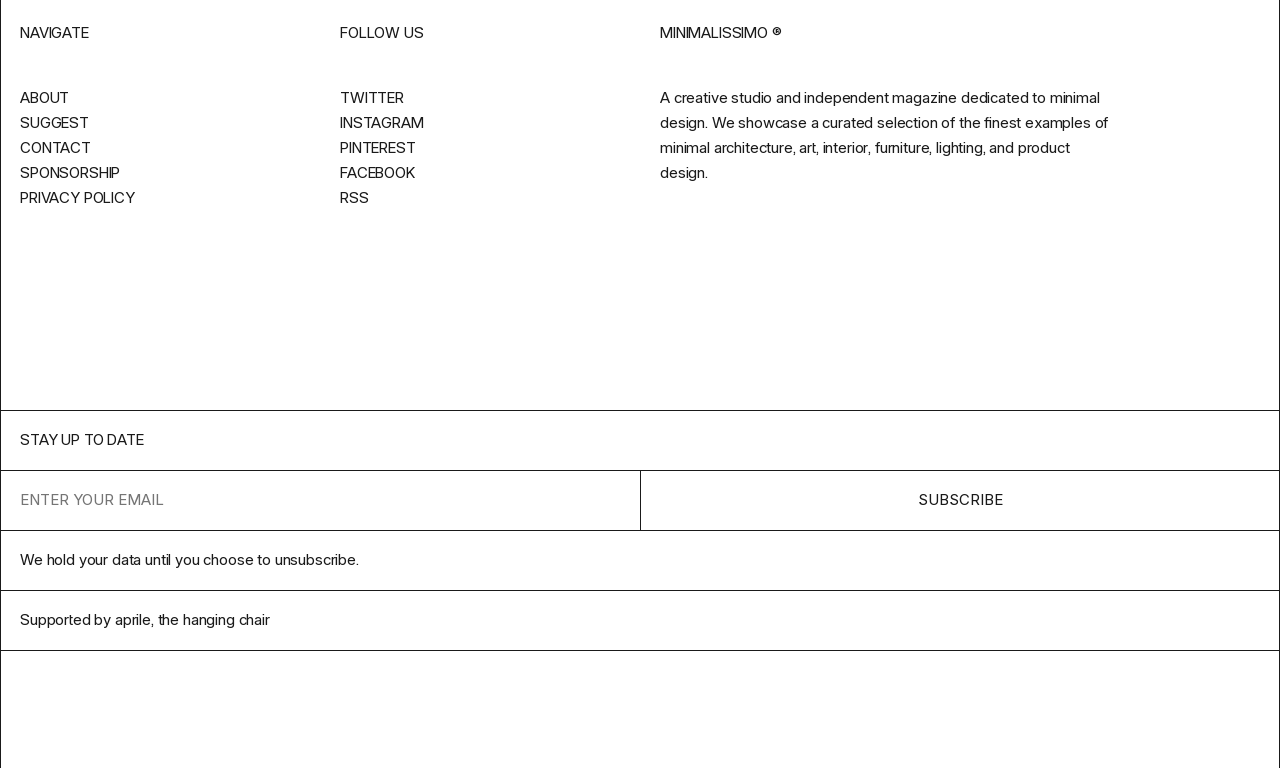Locate the bounding box coordinates of the region to be clicked to comply with the following instruction: "Read PRIVACY POLICY". The coordinates must be four float numbers between 0 and 1, in the form [left, top, right, bottom].

[0.016, 0.245, 0.105, 0.27]